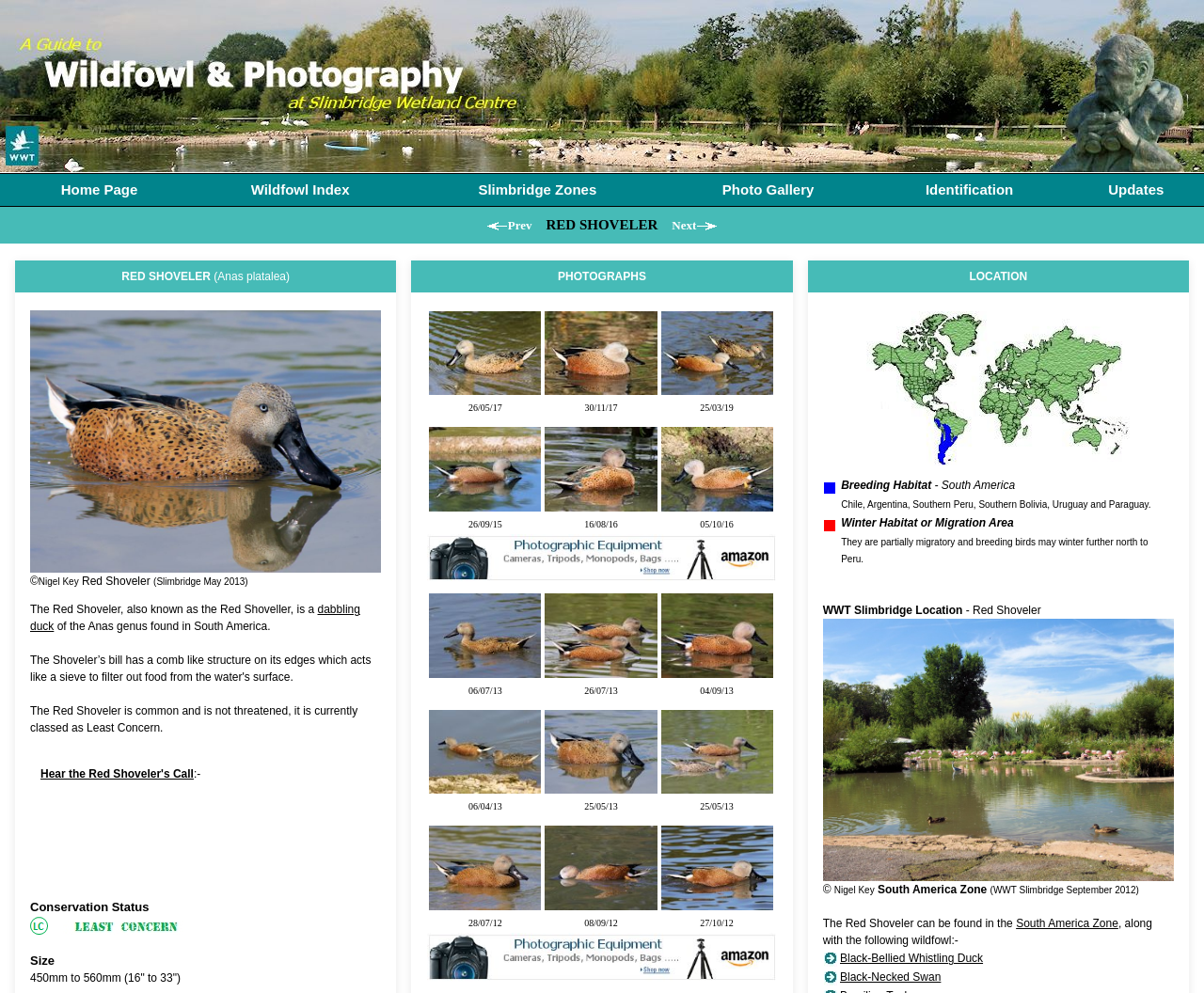Provide a short, one-word or phrase answer to the question below:
What is the scientific name of the Red Shoveler?

Anas platalea